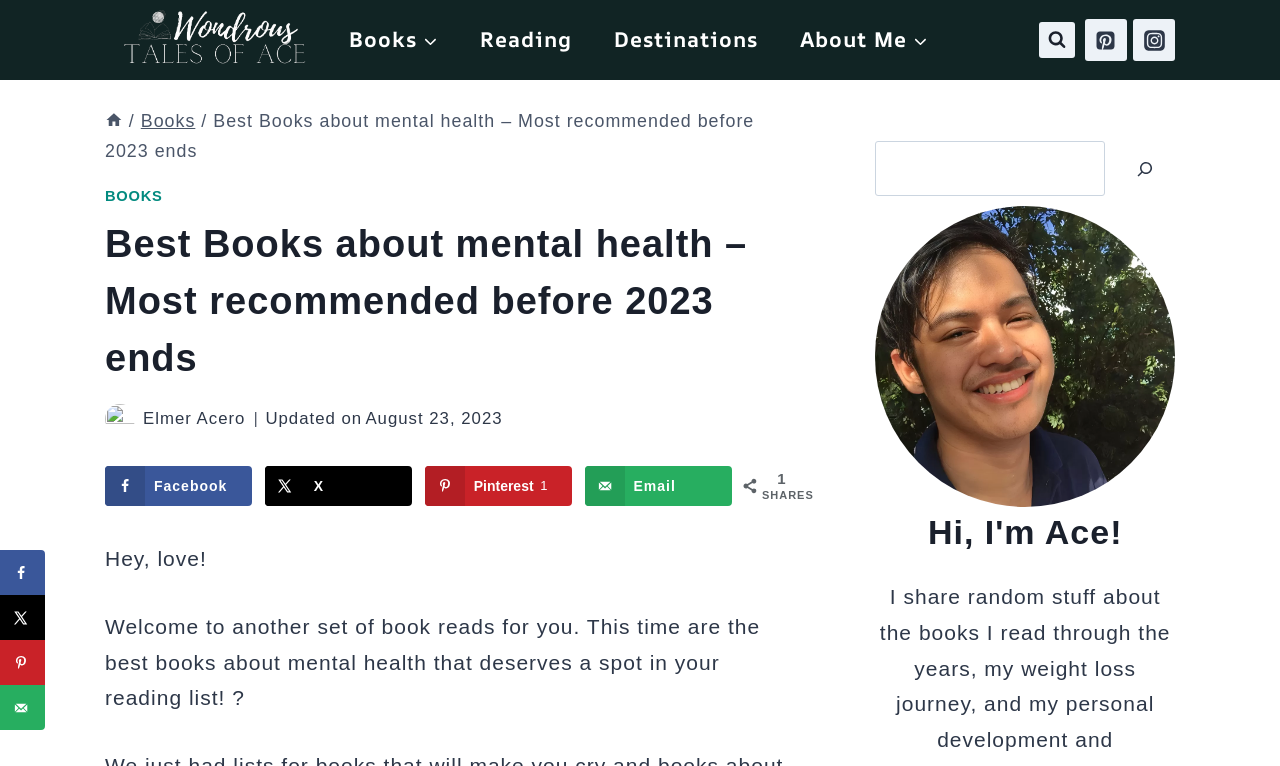Please provide the bounding box coordinates for the element that needs to be clicked to perform the following instruction: "Click on the 'View Search Form' button". The coordinates should be given as four float numbers between 0 and 1, i.e., [left, top, right, bottom].

[0.811, 0.029, 0.84, 0.076]